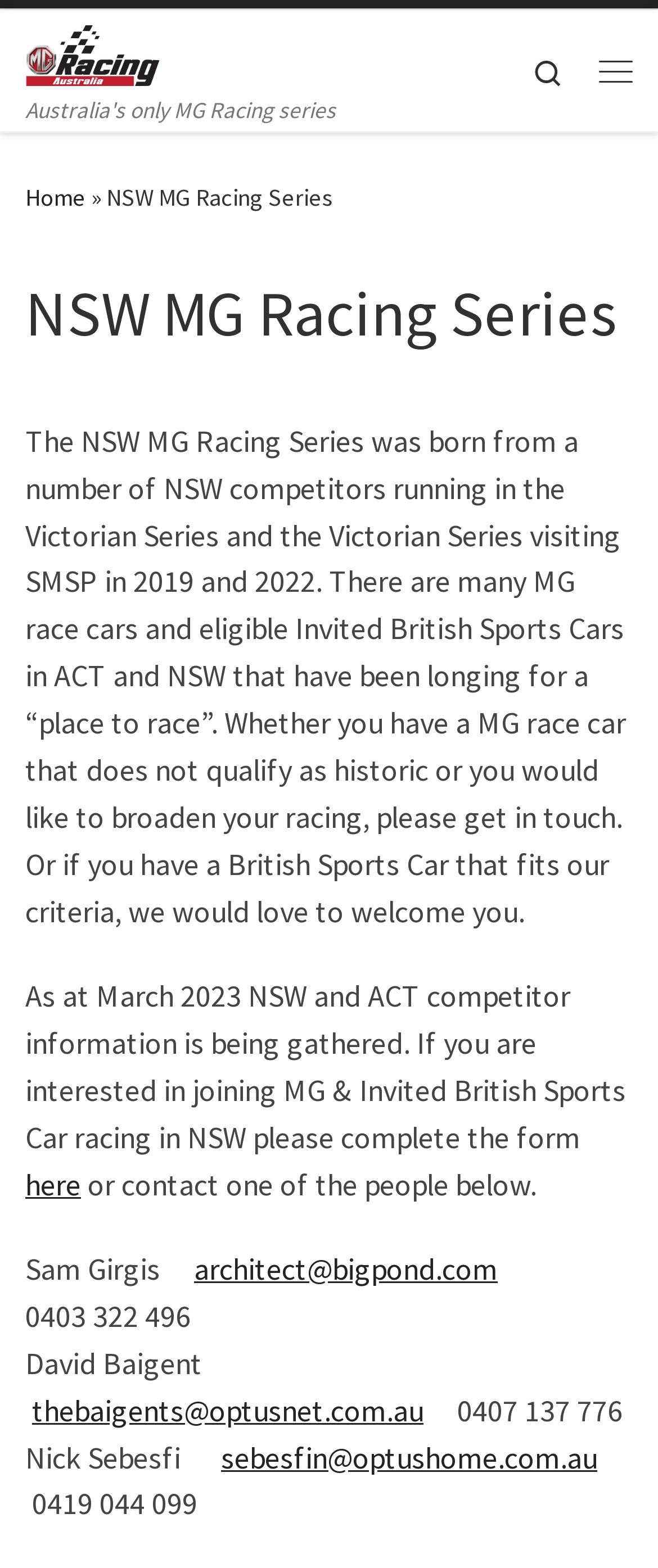Based on the element description: "Skip to content", identify the UI element and provide its bounding box coordinates. Use four float numbers between 0 and 1, [left, top, right, bottom].

[0.01, 0.004, 0.377, 0.056]